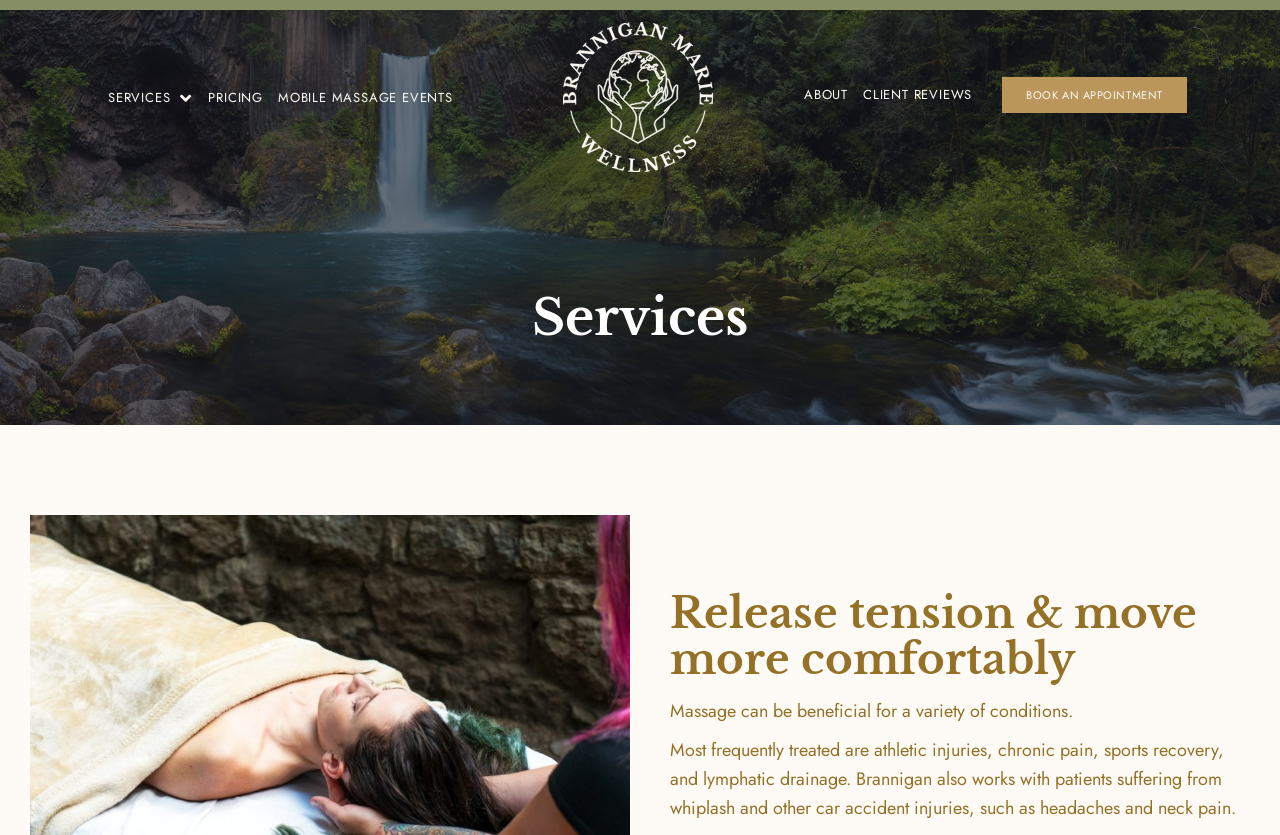What is the purpose of massage services according to the webpage?
Please respond to the question with a detailed and well-explained answer.

The webpage mentions that massage can be beneficial for a variety of conditions, including athletic injuries, chronic pain, sports recovery, and lymphatic drainage, indicating that the purpose of massage services is to treat these conditions.